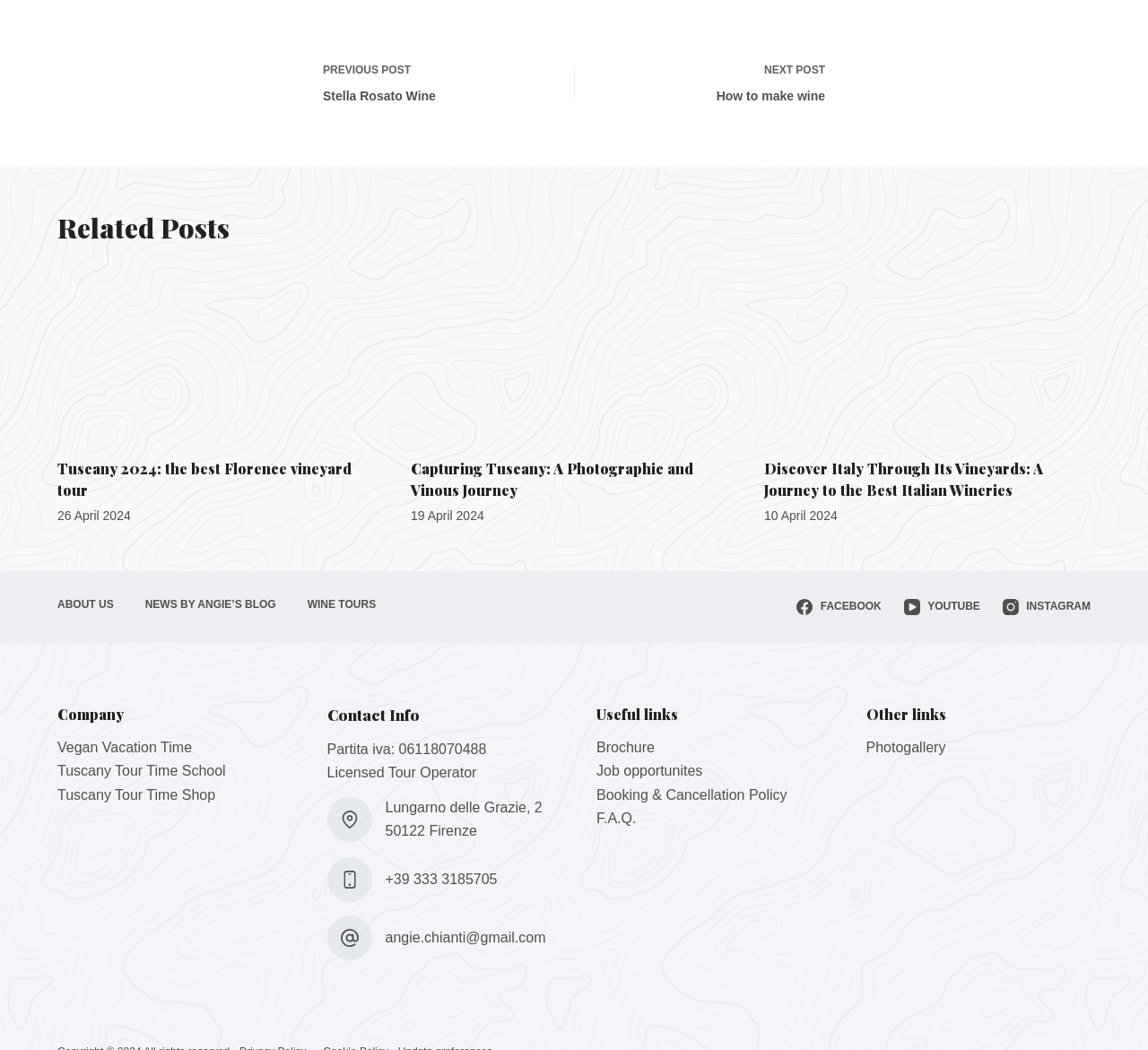Identify the bounding box coordinates of the element to click to follow this instruction: 'View the 'Tuscany 2024: the best Florence vineyard tour' article'. Ensure the coordinates are four float values between 0 and 1, provided as [left, top, right, bottom].

[0.05, 0.249, 0.334, 0.501]